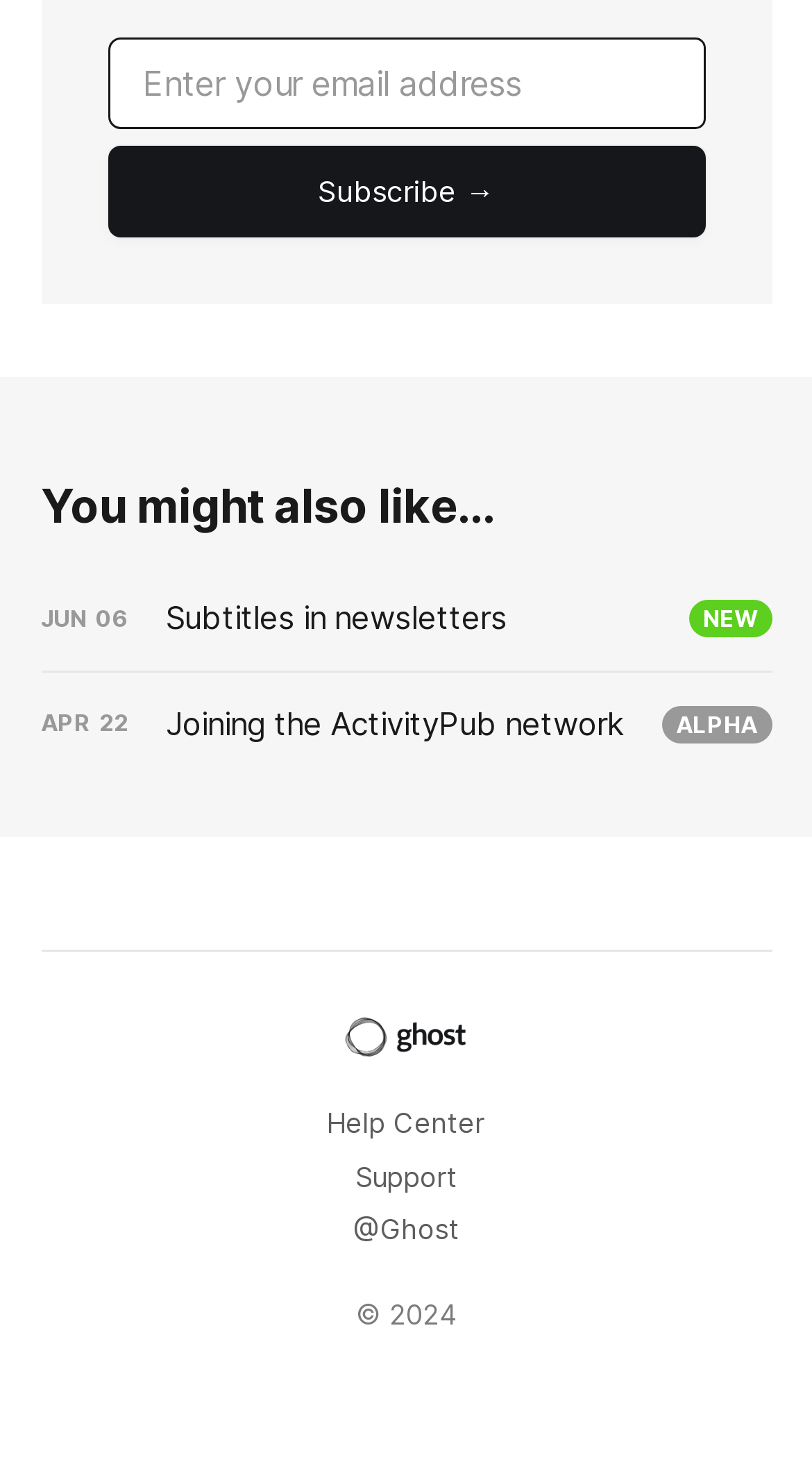Pinpoint the bounding box coordinates of the clickable area necessary to execute the following instruction: "Get Help". The coordinates should be given as four float numbers between 0 and 1, namely [left, top, right, bottom].

[0.403, 0.753, 0.597, 0.783]